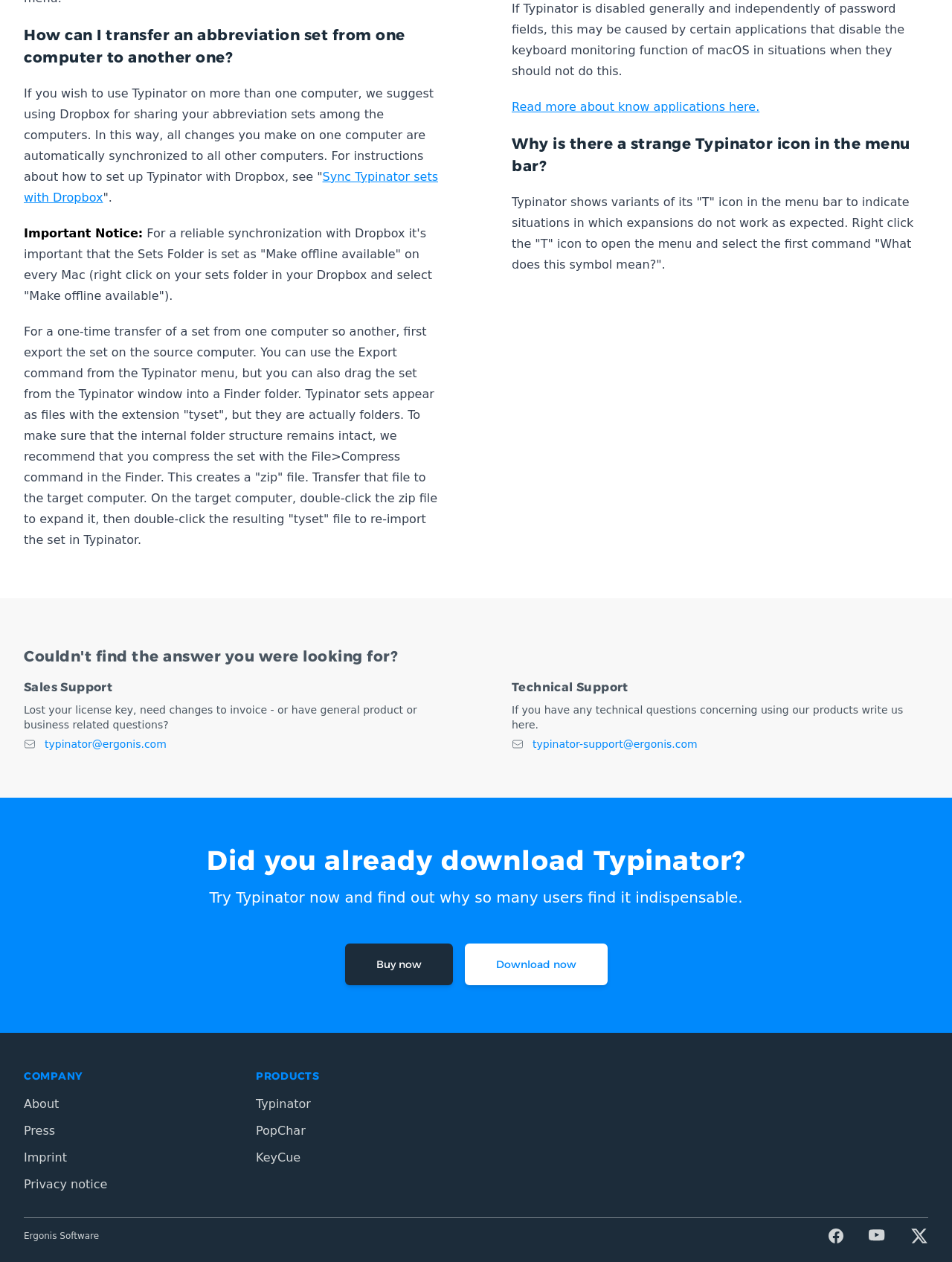Using the element description: "Sync Typinator sets with Dropbox", determine the bounding box coordinates. The coordinates should be in the format [left, top, right, bottom], with values between 0 and 1.

[0.025, 0.134, 0.46, 0.162]